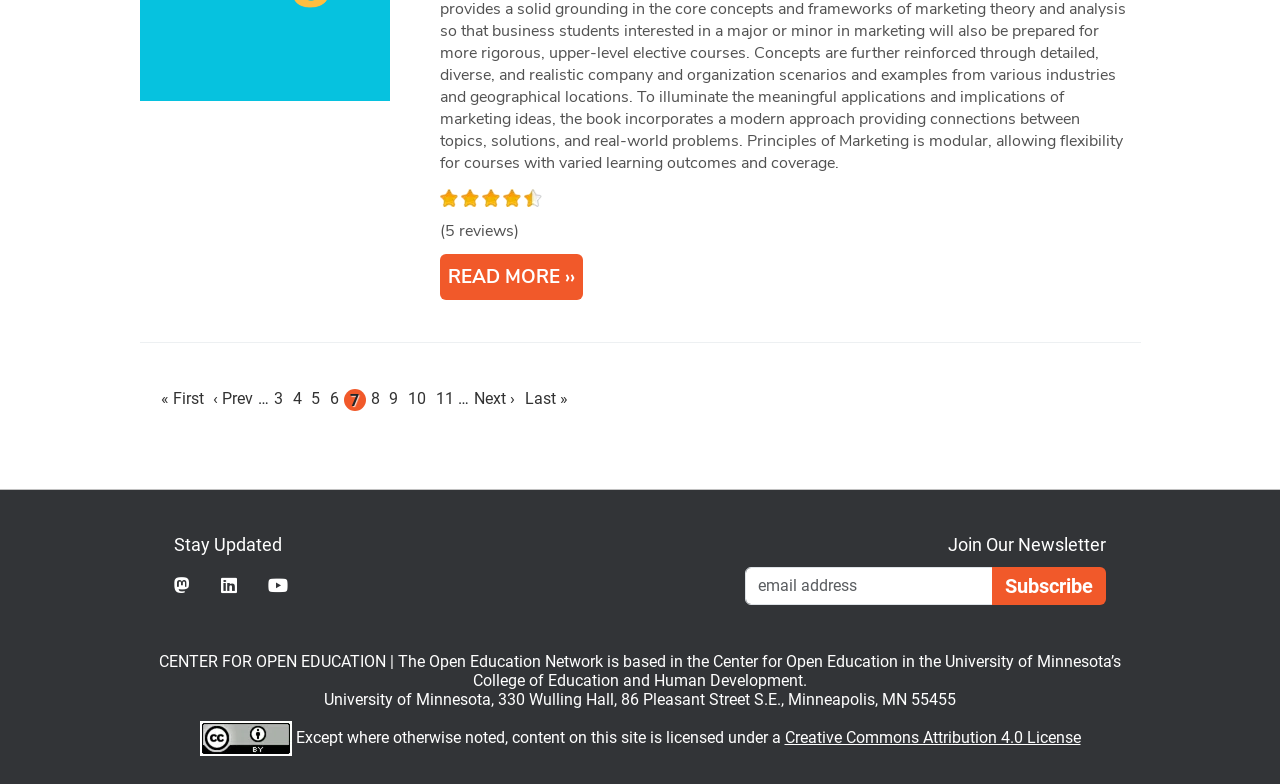From the screenshot, find the bounding box of the UI element matching this description: "3". Supply the bounding box coordinates in the form [left, top, right, bottom], each a float between 0 and 1.

[0.21, 0.492, 0.225, 0.524]